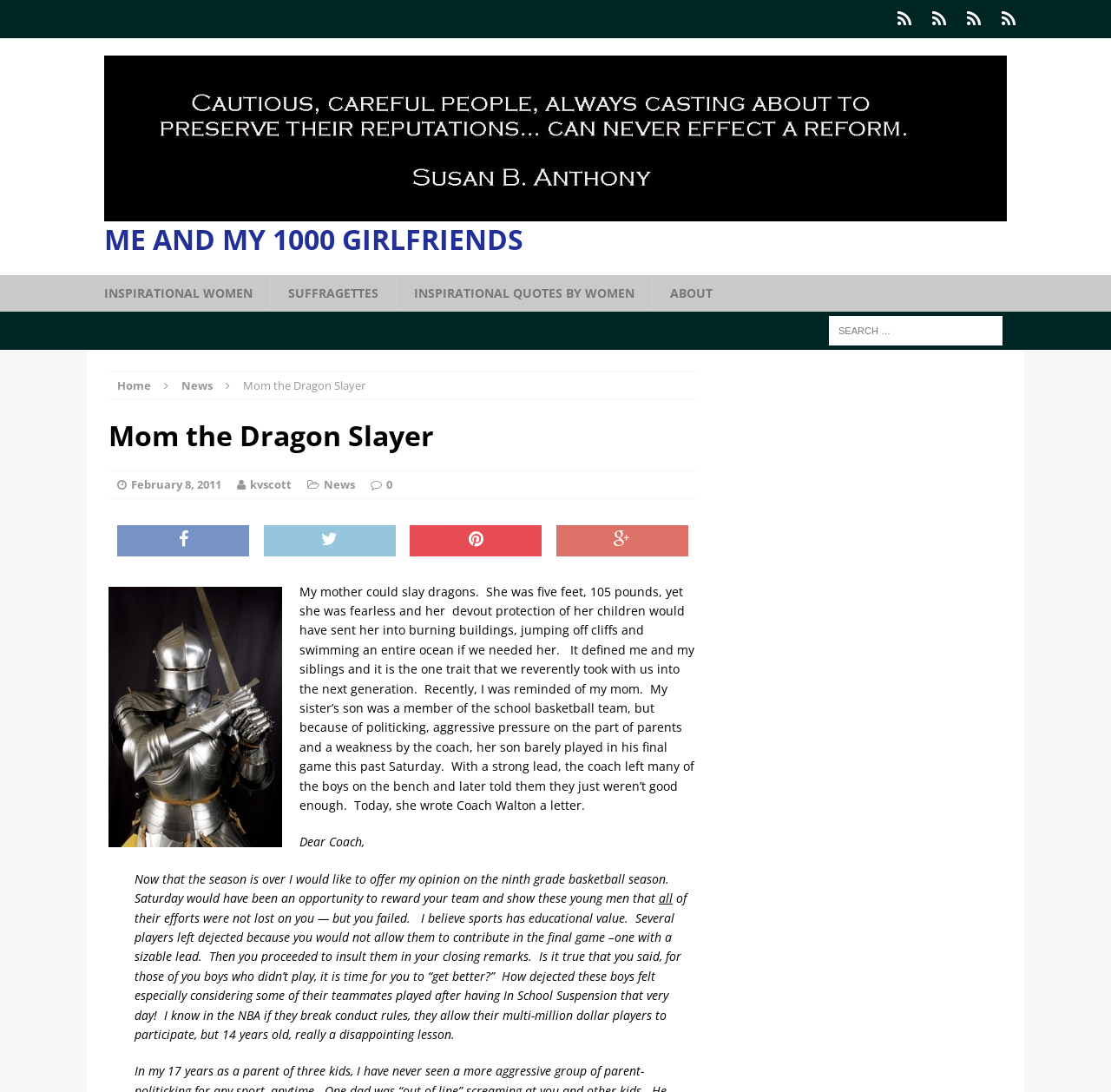What is the name of the author's mother?
Based on the visual information, provide a detailed and comprehensive answer.

The webpage does not explicitly mention the name of the author's mother. Although the author talks about their mother's bravery and protective nature, the name is not provided.